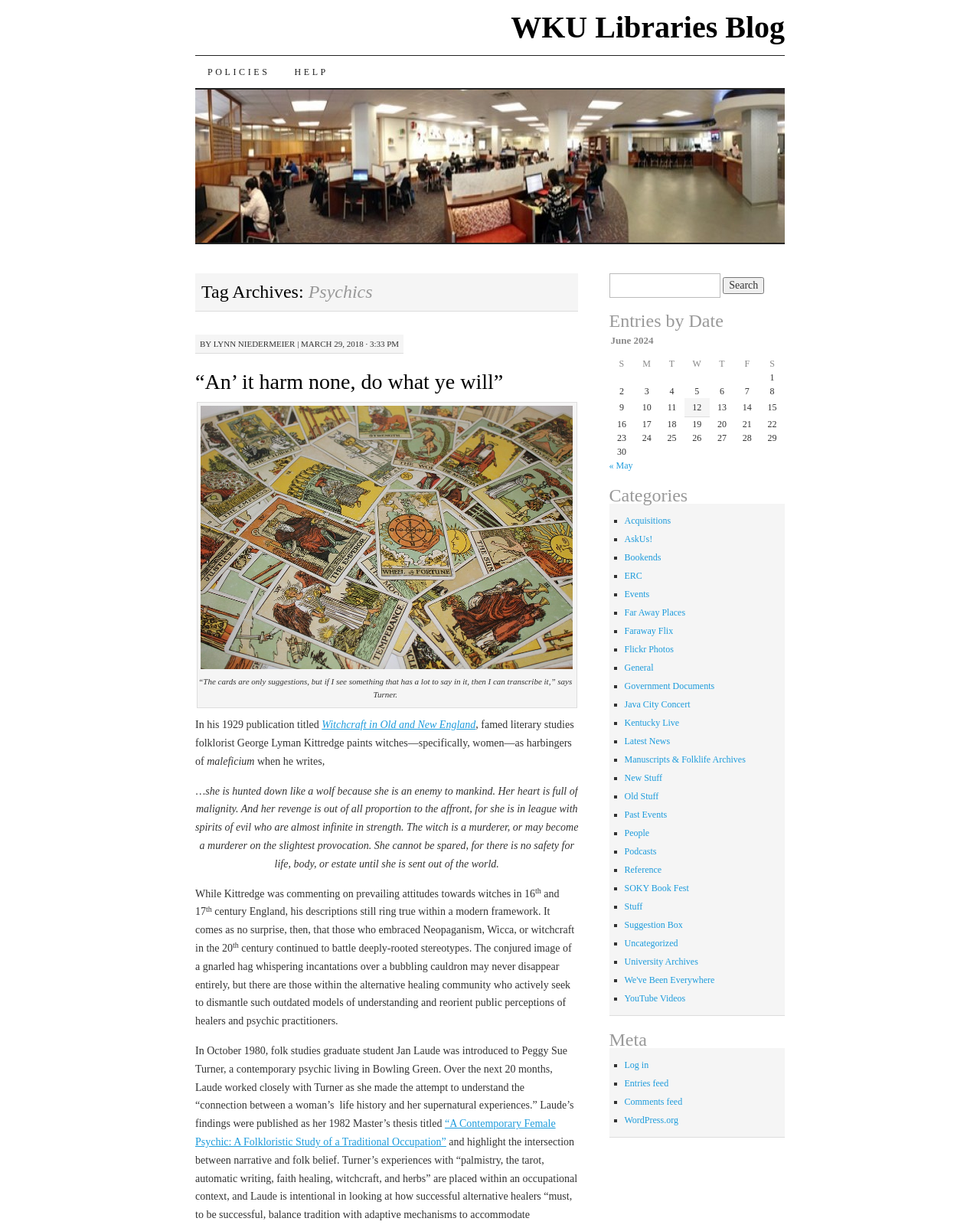Highlight the bounding box coordinates of the element that should be clicked to carry out the following instruction: "Read 'You Might Also Like'". The coordinates must be given as four float numbers ranging from 0 to 1, i.e., [left, top, right, bottom].

None